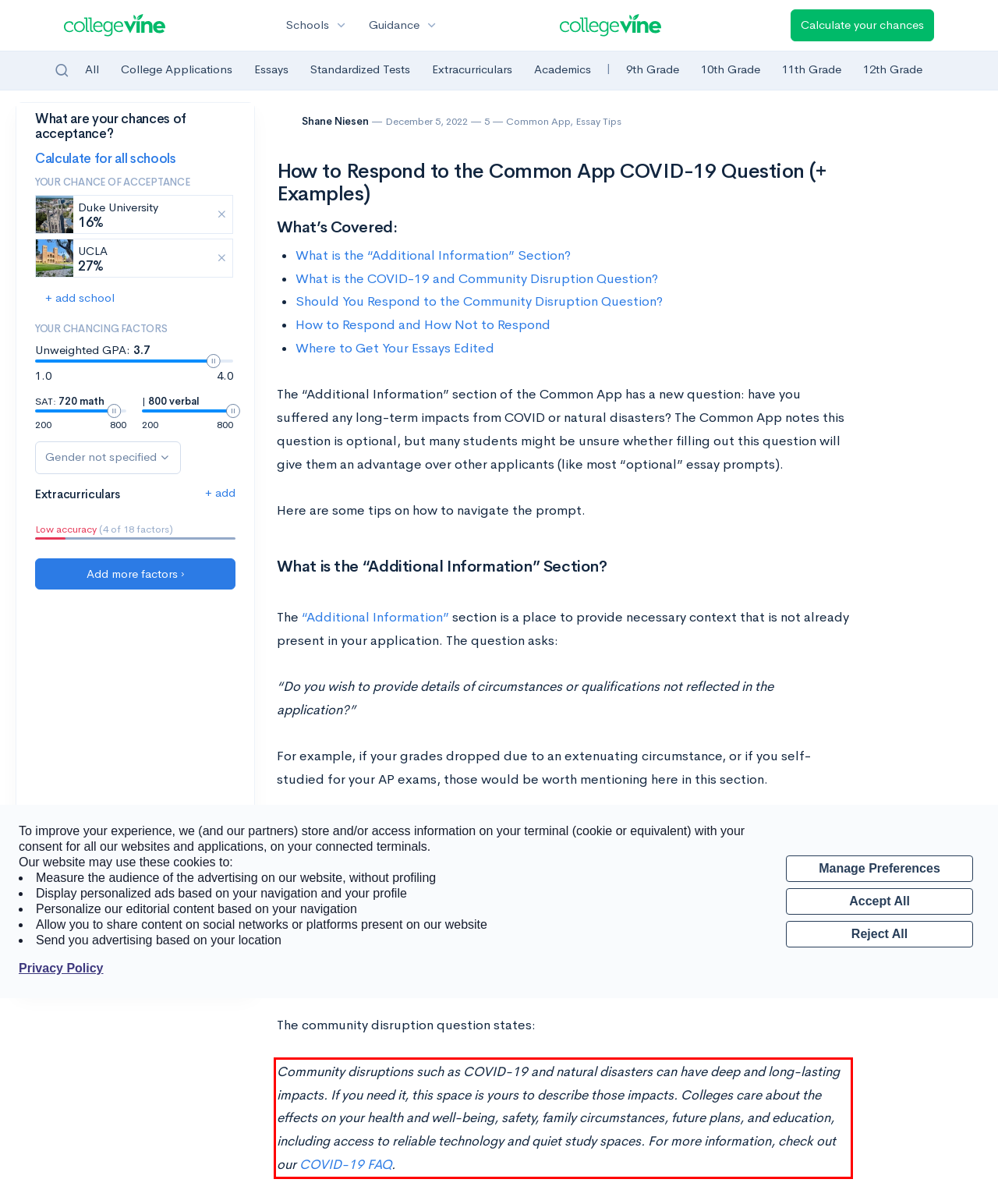Identify and transcribe the text content enclosed by the red bounding box in the given screenshot.

Community disruptions such as COVID-19 and natural disasters can have deep and long-lasting impacts. If you need it, this space is yours to describe those impacts. Colleges care about the effects on your health and well-being, safety, family circumstances, future plans, and education, including access to reliable technology and quiet study spaces. For more information, check out our COVID-19 FAQ.